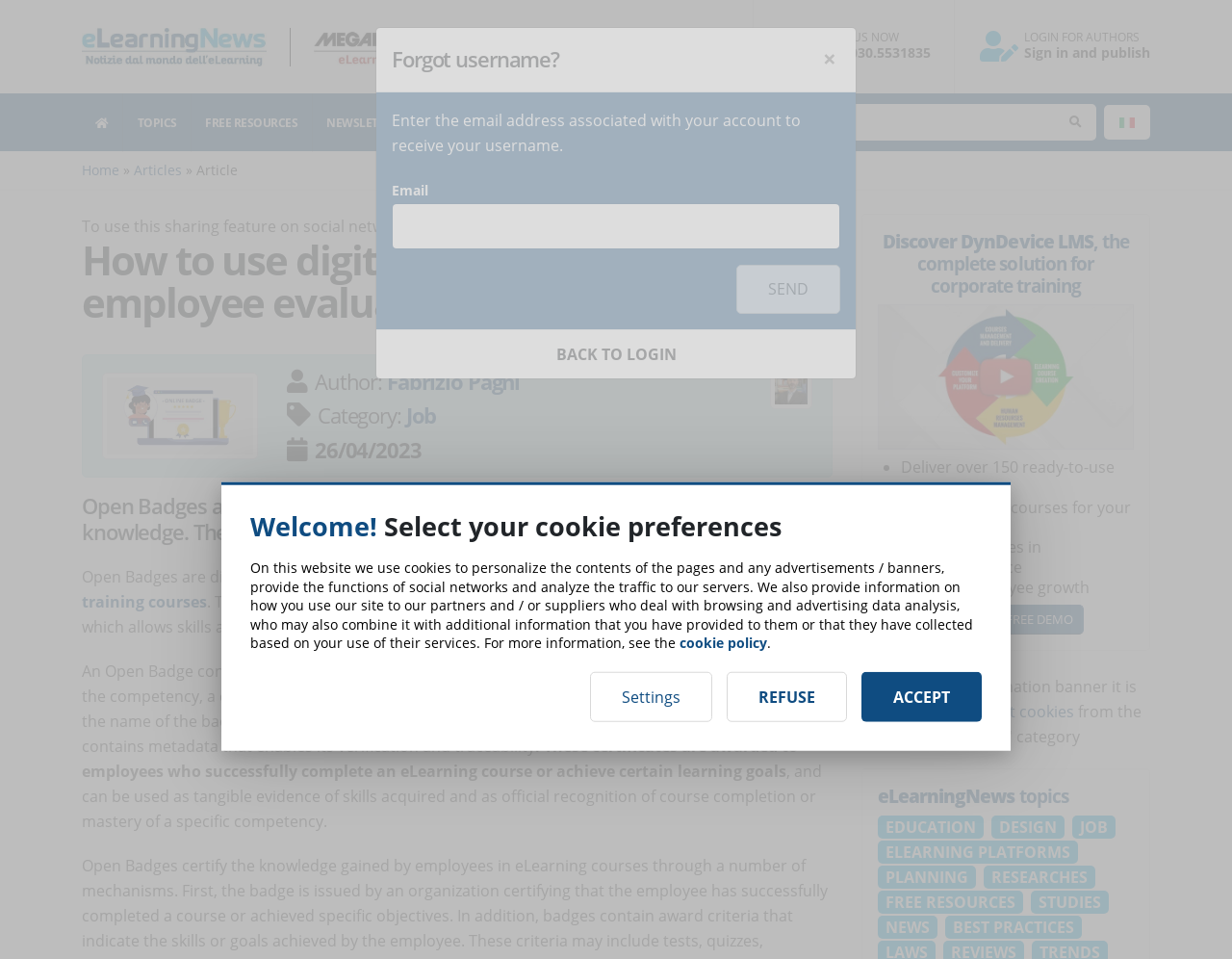Describe all the key features and sections of the webpage thoroughly.

This webpage is about using digital badges for employee evaluation, specifically discussing Open Badges as digital certifications to attest to employees' skills and knowledge. The page is divided into several sections.

At the top, there is a logo and a navigation menu with links to various topics, including "TOPICS", "FREE RESOURCES", and "CONTACT". Below this, there is a search bar and a language selection option.

The main content of the page is an article about Open Badges, which includes a heading, an image, and several paragraphs of text. The article explains what Open Badges are, how they are used, and their benefits for skill enhancement.

To the right of the article, there is a sidebar with links to related topics, including "DynDevice LMS", a complete solution for corporate training. This section also includes a video link and a list of features, such as delivering ready-to-use courses and creating specific courses for companies.

At the bottom of the page, there are links to various topics, including "EDUCATION", "DESIGN", and "JOB", as well as a call to action to request a free demo of DynDevice LMS.

Throughout the page, there are also several calls to action to accept cookies and a notification to view an information banner.